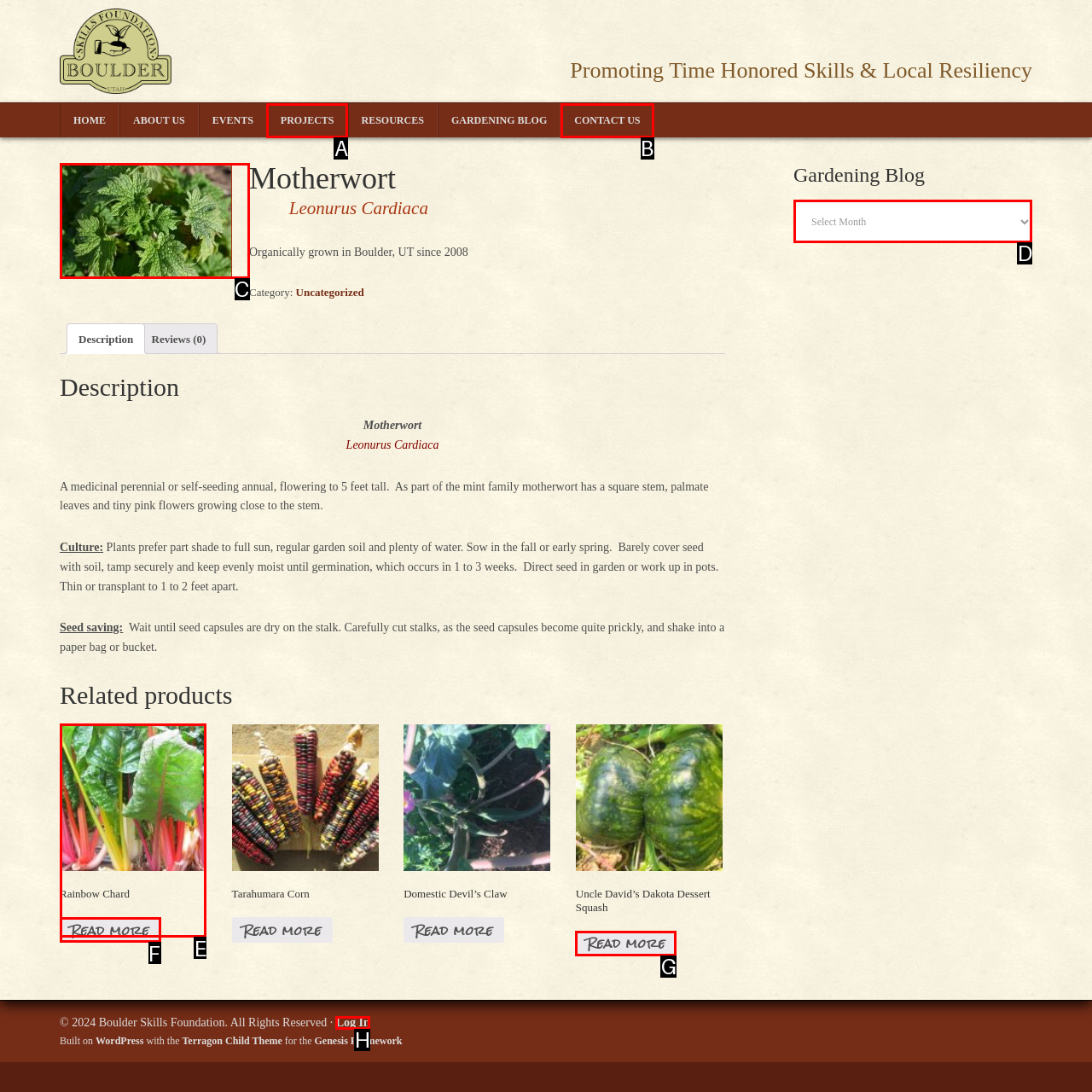Specify the letter of the UI element that should be clicked to achieve the following: View the 'Gardening Blog'
Provide the corresponding letter from the choices given.

D